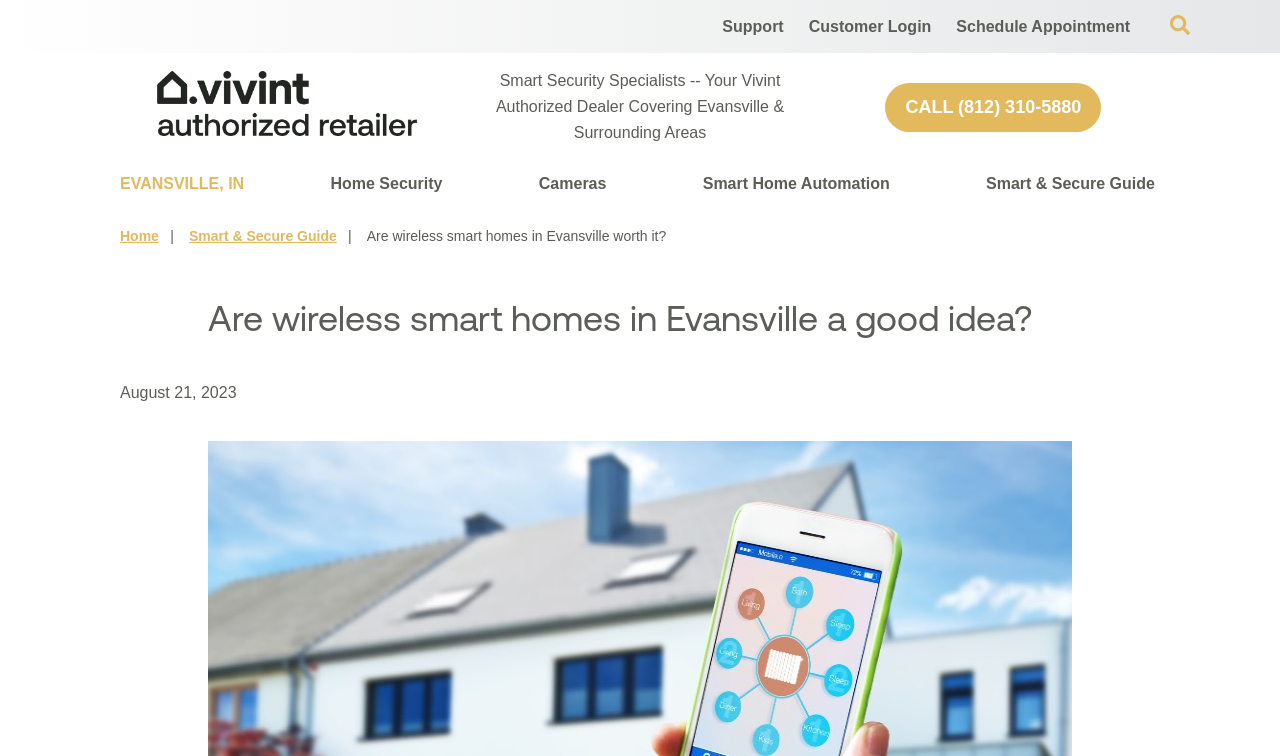Can you find the bounding box coordinates for the UI element given this description: "parent_node: Cameras title="Expand Menu""? Provide the coordinates as four float numbers between 0 and 1: [left, top, right, bottom].

[0.478, 0.213, 0.485, 0.274]